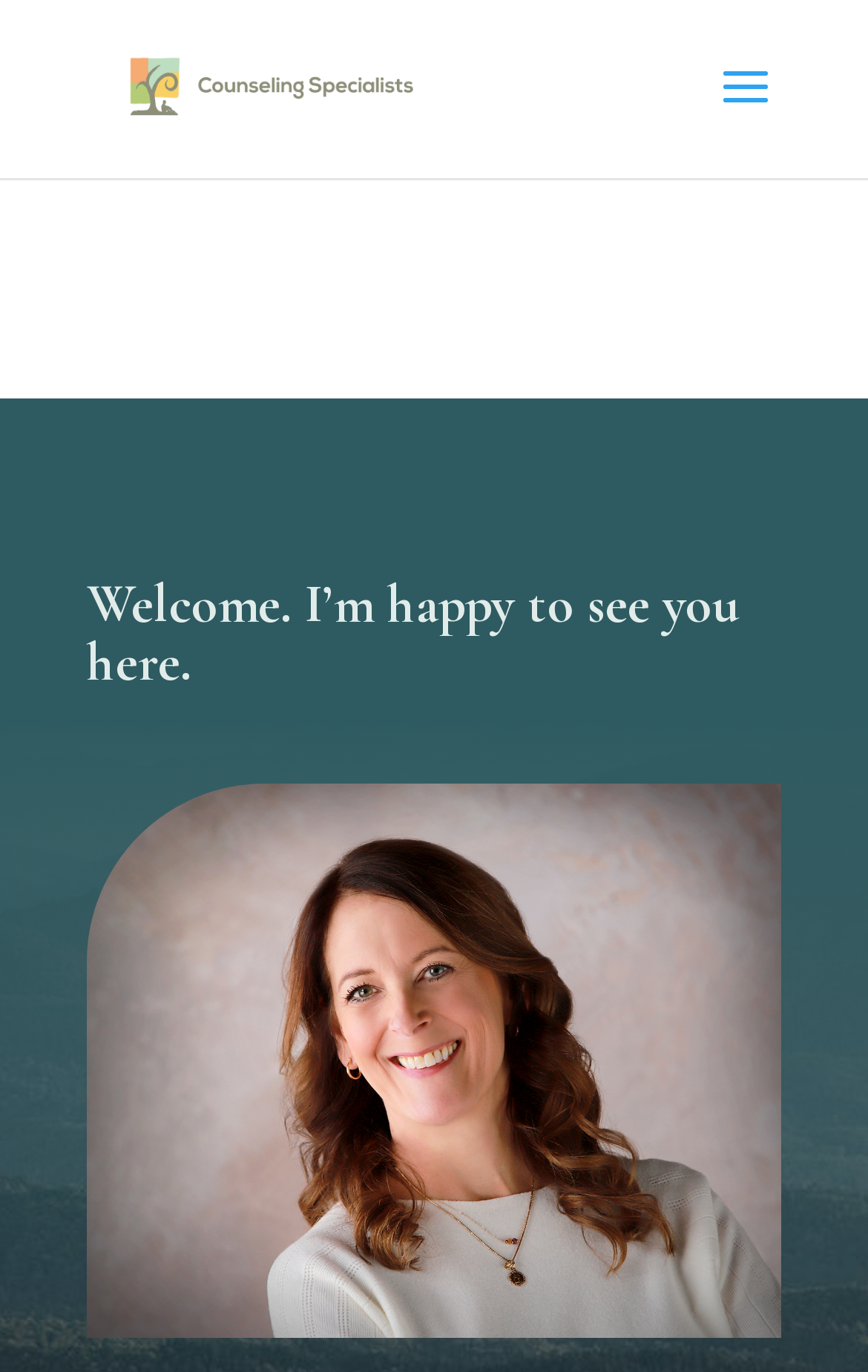Identify the bounding box for the given UI element using the description provided. Coordinates should be in the format (top-left x, top-left y, bottom-right x, bottom-right y) and must be between 0 and 1. Here is the description: alt="Counseling Specialists"

[0.11, 0.047, 0.51, 0.077]